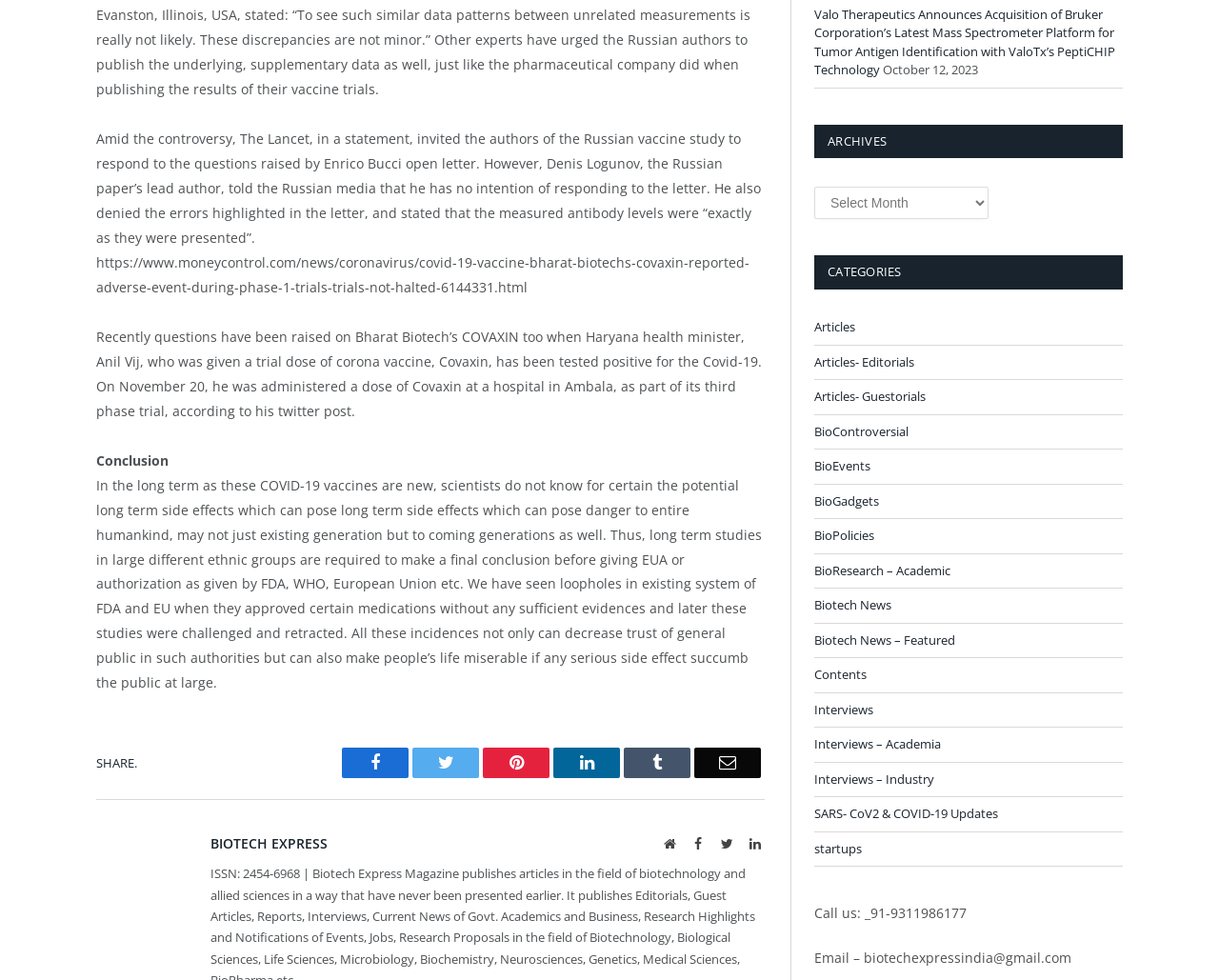Provide the bounding box coordinates of the UI element that matches the description: "Terms and Conditions (T&Cs)".

None